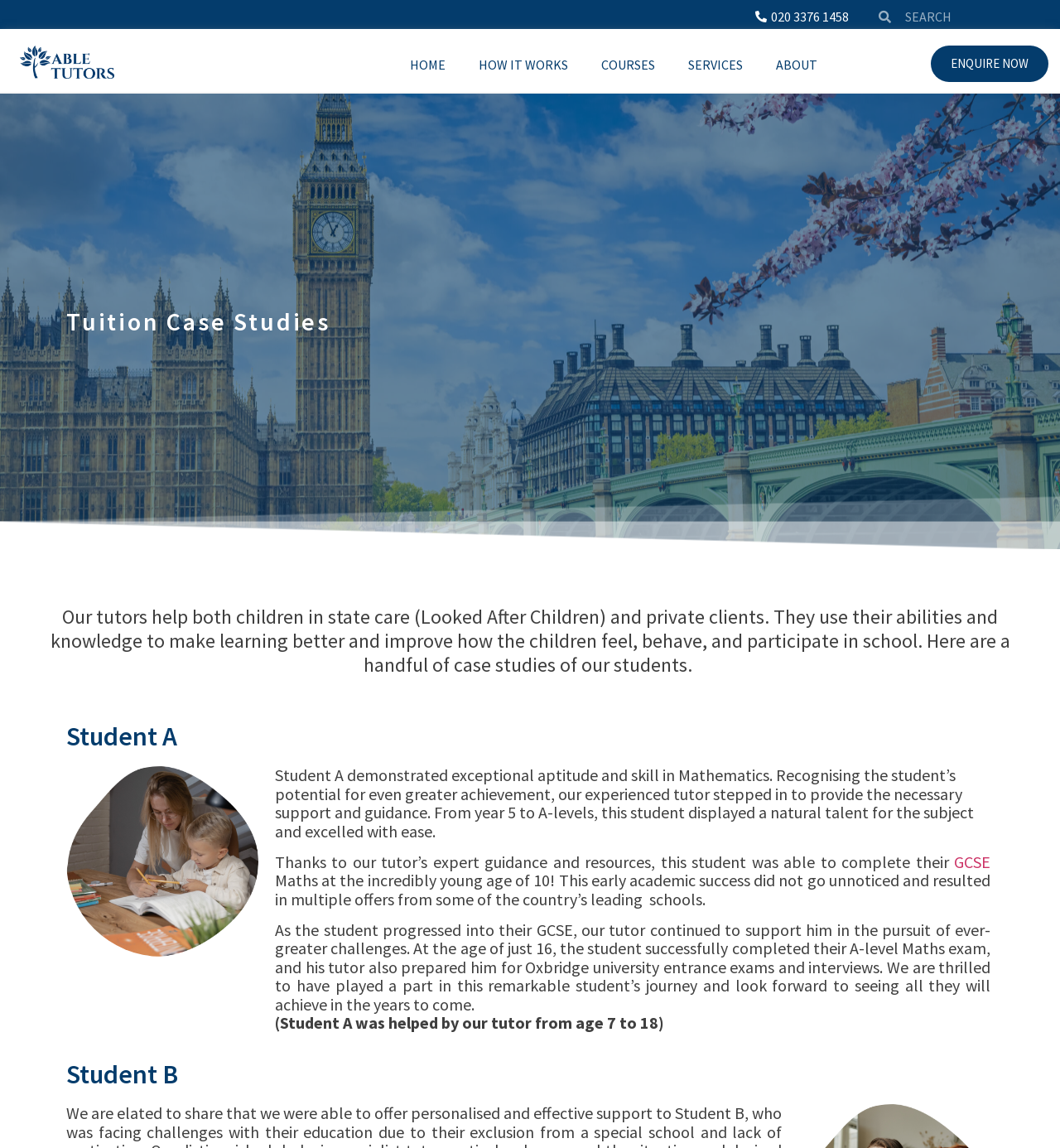Can you find and generate the webpage's heading?

Tuition Case Studies